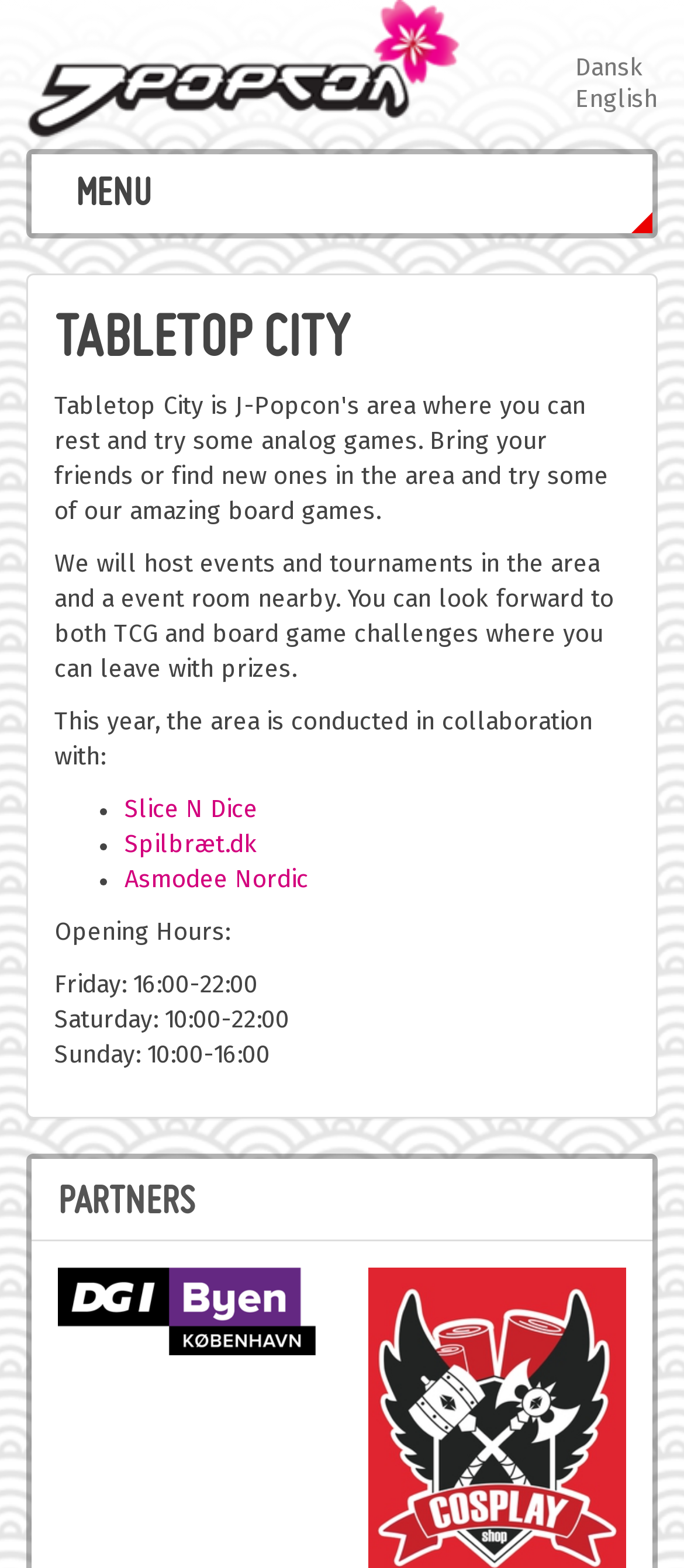What is the last day of the week with 10:00-16:00 opening hours?
Based on the content of the image, thoroughly explain and answer the question.

According to the opening hours listed on the webpage, Sunday has 10:00-16:00 opening hours, which is the last day of the week with this schedule.